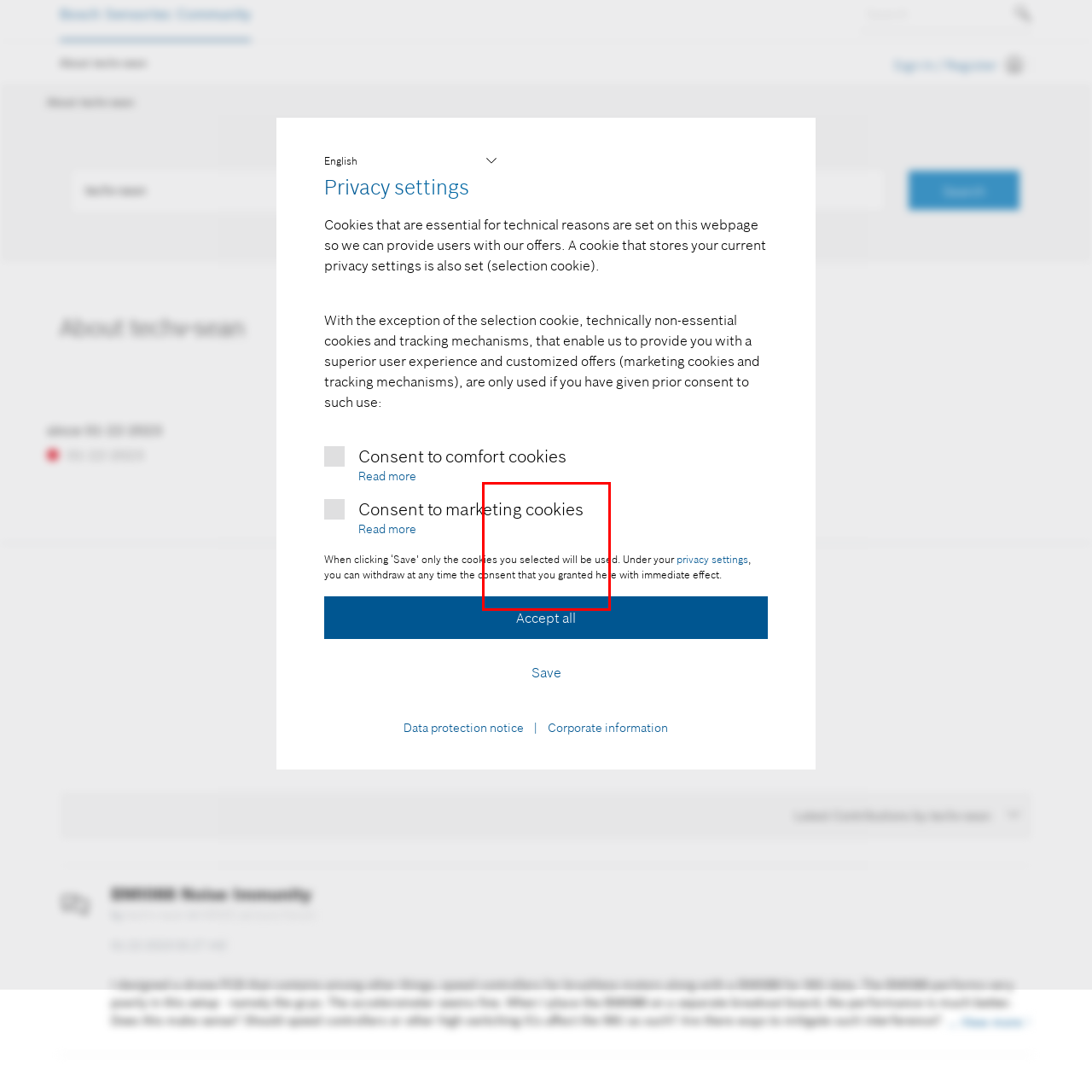Generate a detailed caption for the picture that is marked by the red rectangle.

This image displays a section of text that relates to the consent required for marketing cookies on a webpage. It outlines that only the cookies selected by the user will be utilized and emphasizes the user's ability to withdraw consent at any time. The layout suggests a focus on user privacy preferences, reflecting the importance of transparency in data management on digital platforms. This context highlights the ongoing dialogue about user consent and privacy in the online environment, reassuring users about their control over personal data.